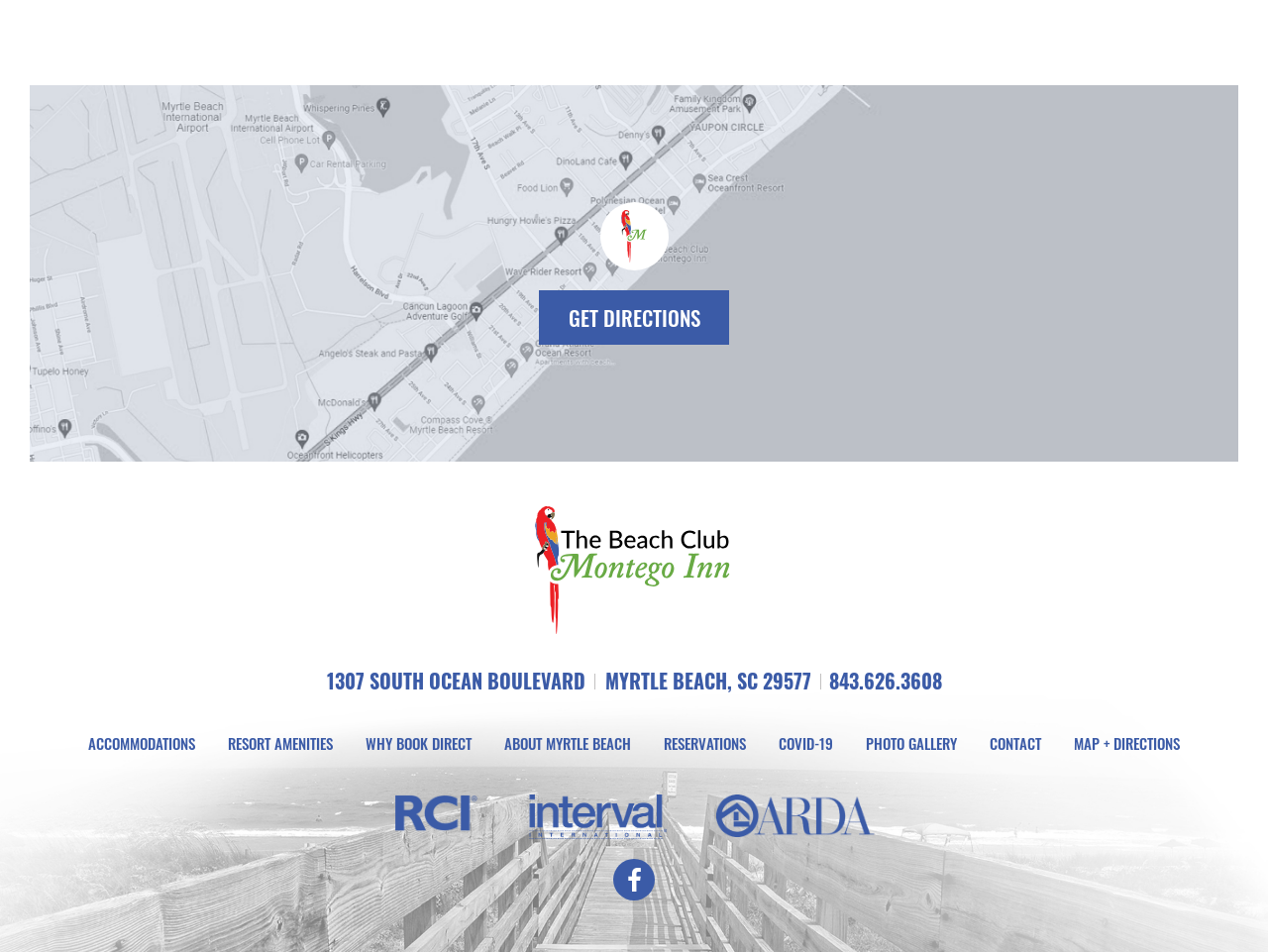Given the element description 843.626.3608, specify the bounding box coordinates of the corresponding UI element in the format (top-left x, top-left y, bottom-right x, bottom-right y). All values must be between 0 and 1.

[0.654, 0.704, 0.743, 0.725]